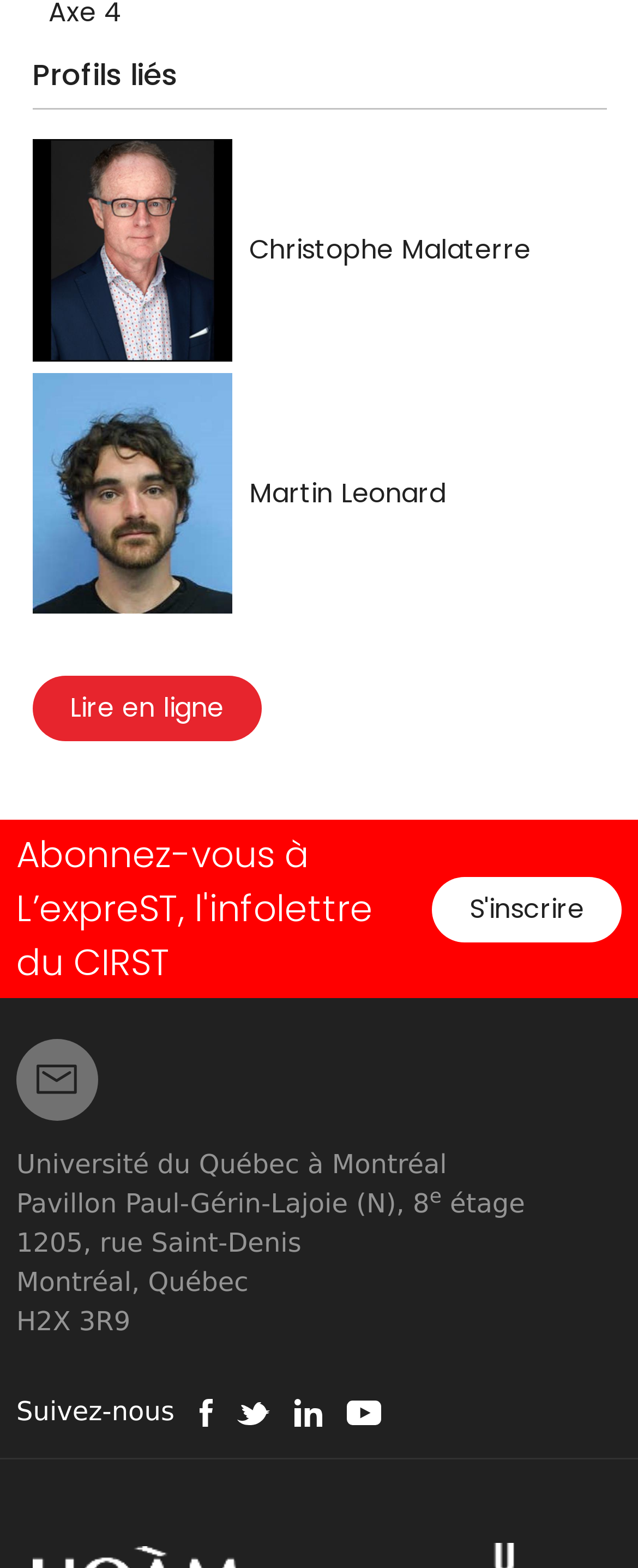Respond with a single word or phrase to the following question:
What is the text of the first link?

Christophe Malaterre